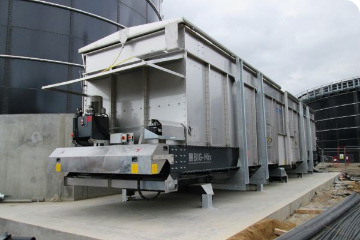Please provide a comprehensive response to the question below by analyzing the image: 
What material are the push strips made of?

The caption states that the system boasts hydraulically driven stainless steel push strips that transport the substrate efficiently into the connected mixing and dosing area. This indicates that the push strips are made of stainless steel.